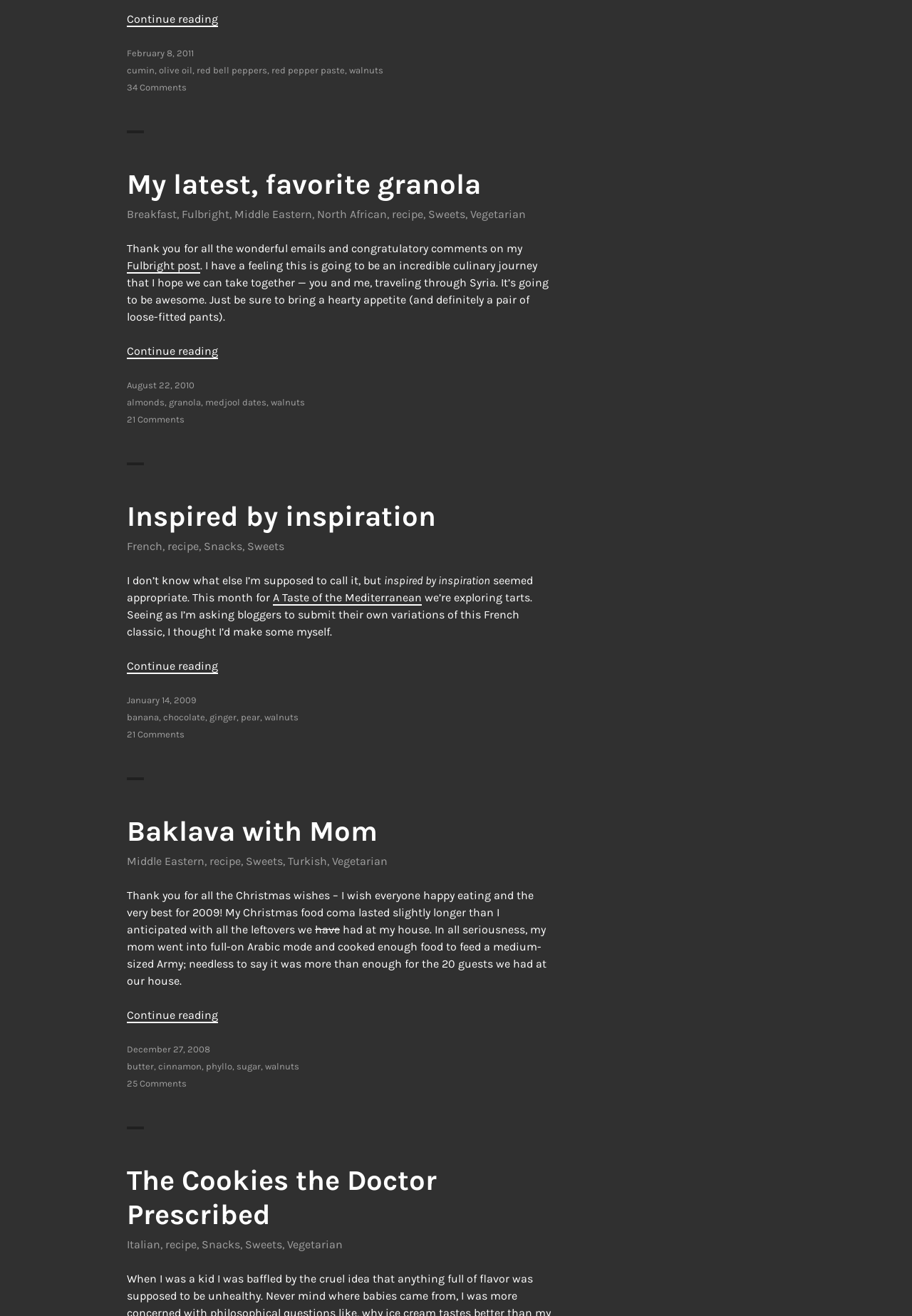Given the element description: "red bell peppers", predict the bounding box coordinates of this UI element. The coordinates must be four float numbers between 0 and 1, given as [left, top, right, bottom].

[0.216, 0.049, 0.293, 0.057]